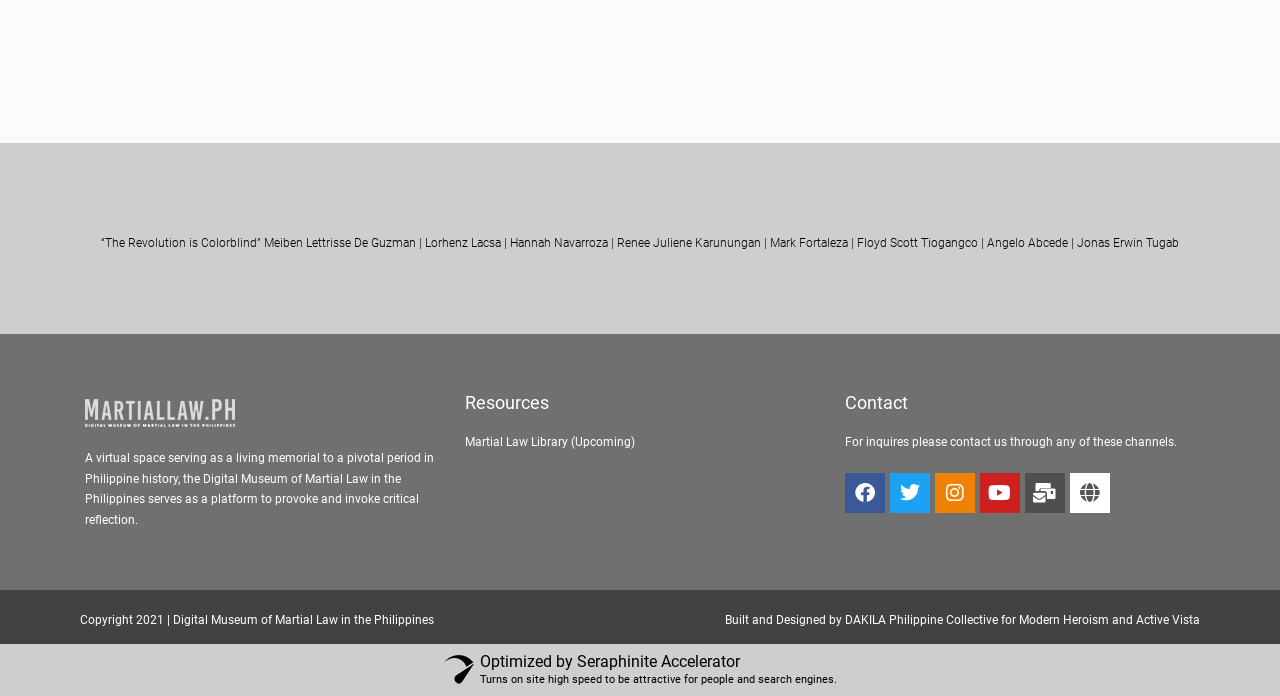Determine the bounding box coordinates of the clickable element to complete this instruction: "Learn more about the Digital Museum of Martial Law in the Philippines". Provide the coordinates in the format of four float numbers between 0 and 1, [left, top, right, bottom].

[0.066, 0.649, 0.339, 0.757]